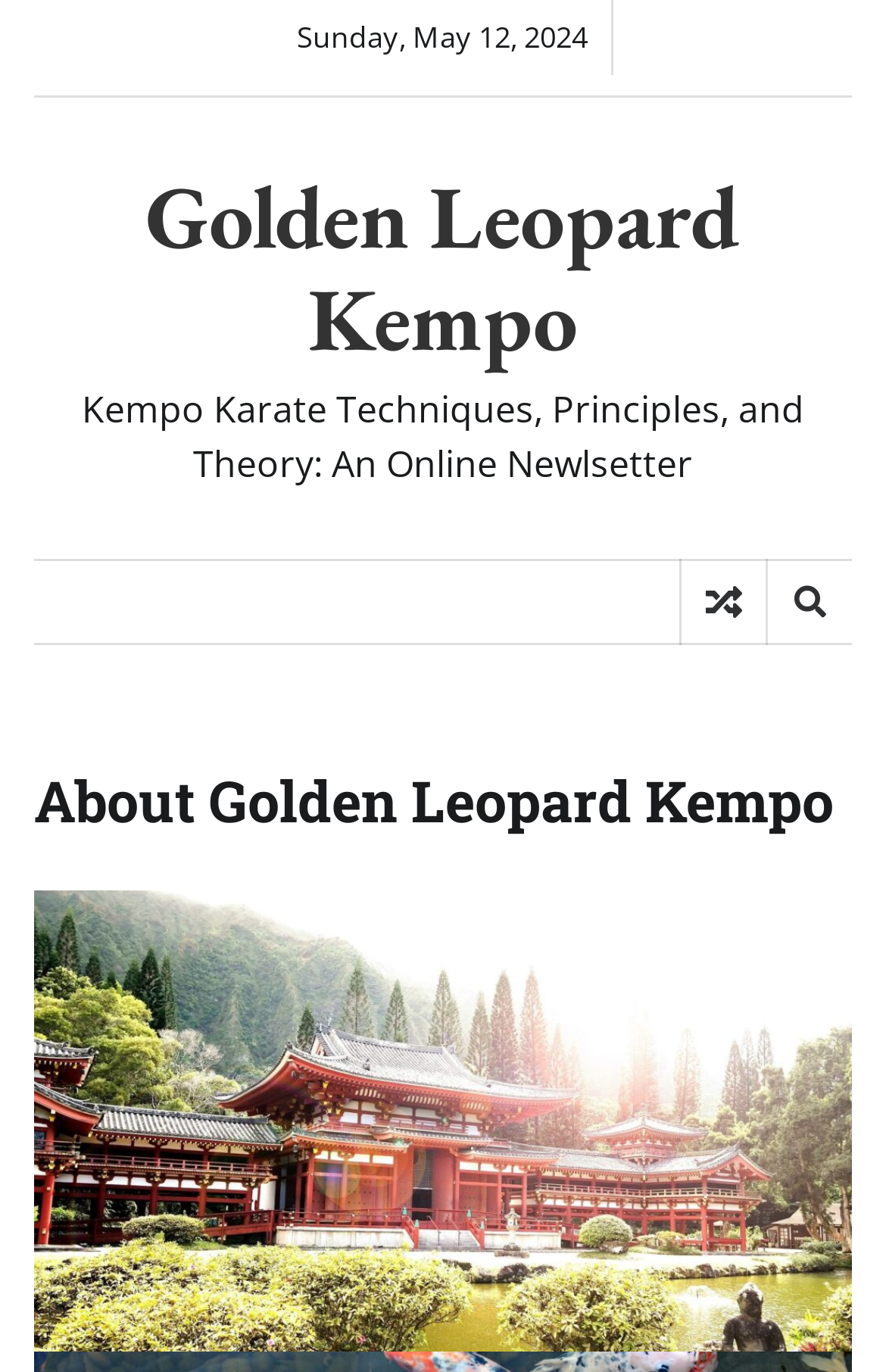Based on the element description "title="Search"", predict the bounding box coordinates of the UI element.

[0.864, 0.407, 0.962, 0.47]